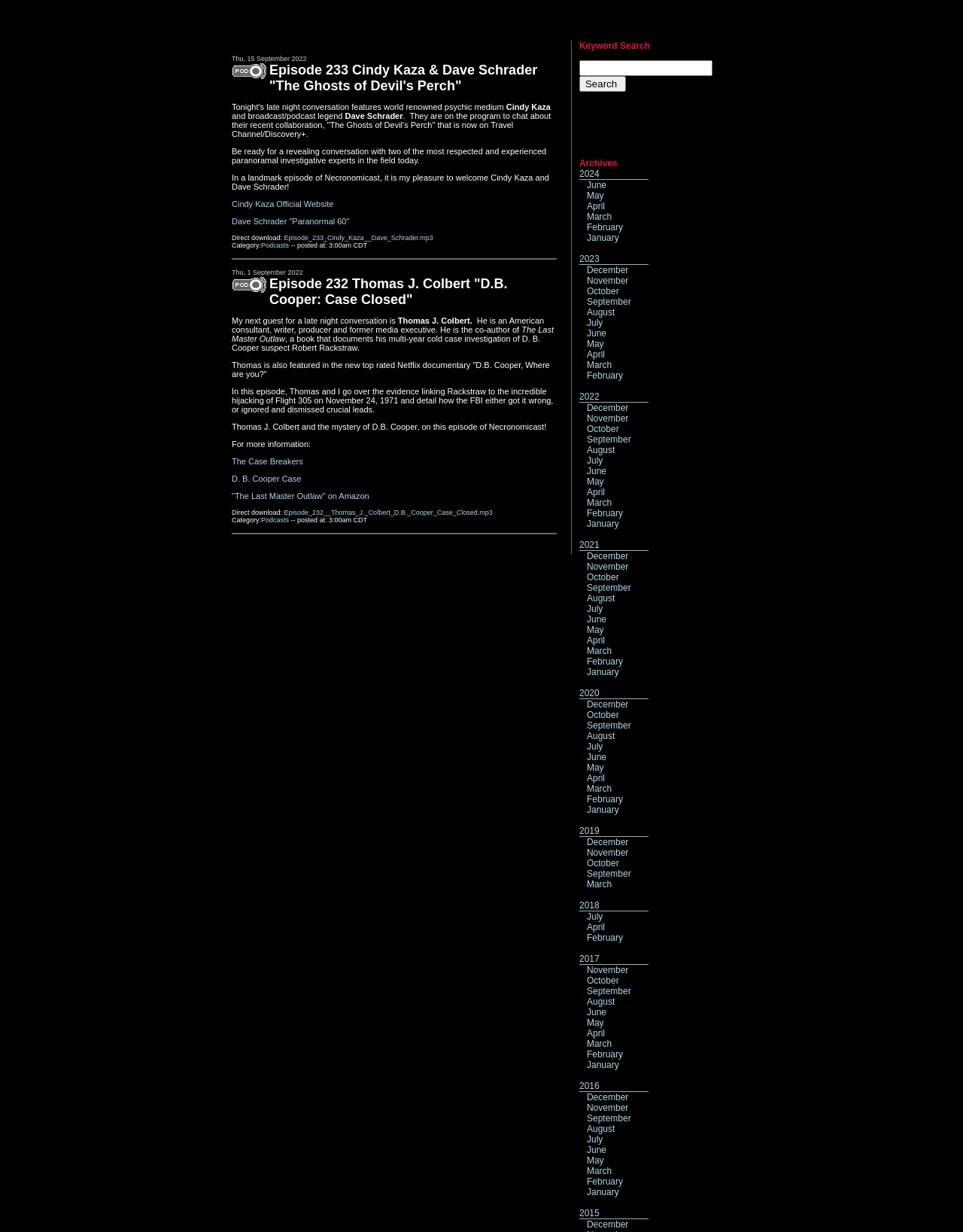What is the title of the podcast episode?
Please provide a detailed and comprehensive answer to the question.

The title of the podcast episode is obtained from the link text 'Episode 233 Cindy Kaza & Dave Schrader' which is located in the first table row of the webpage.